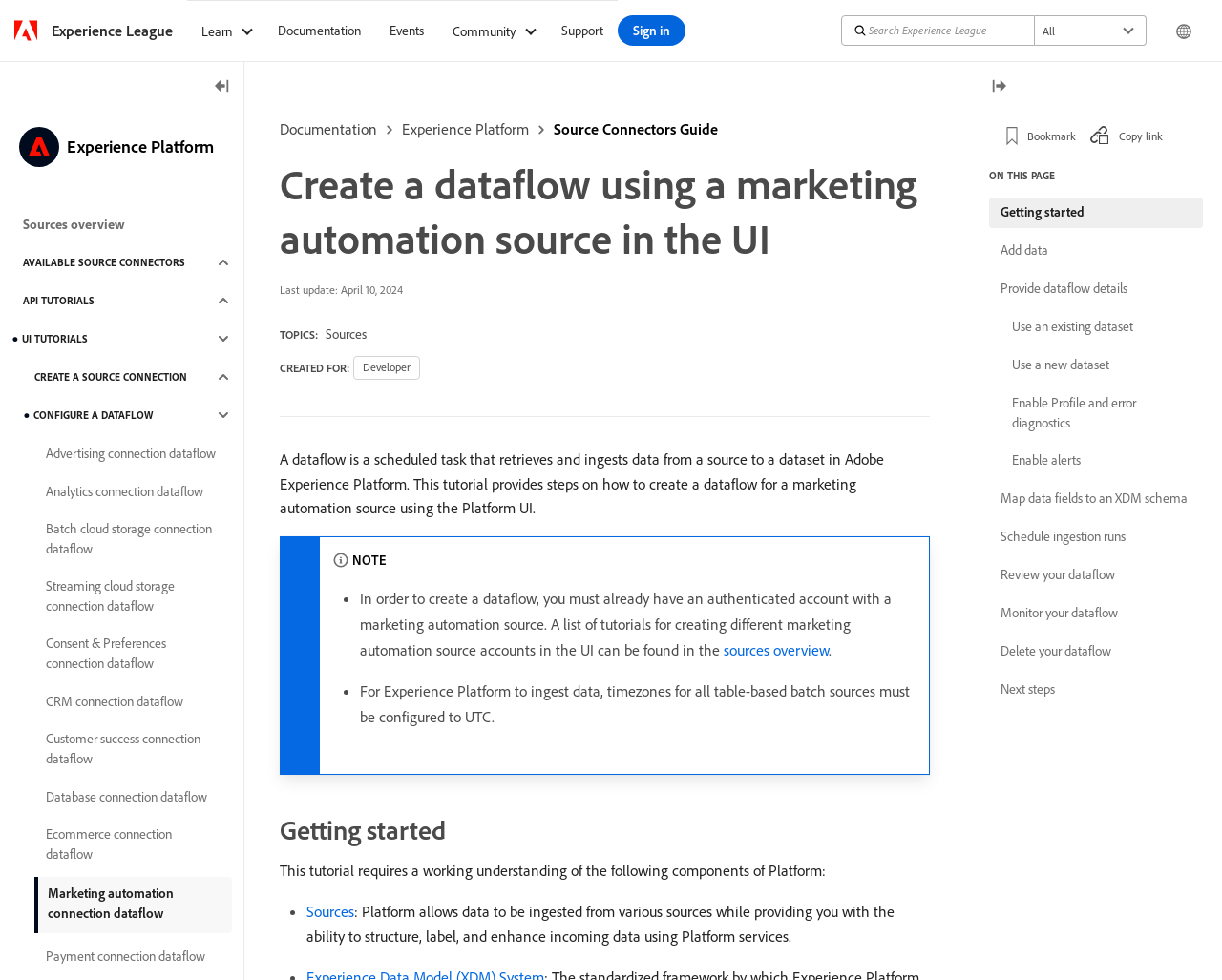Kindly respond to the following question with a single word or a brief phrase: 
How many links are there in the main navigation?

7